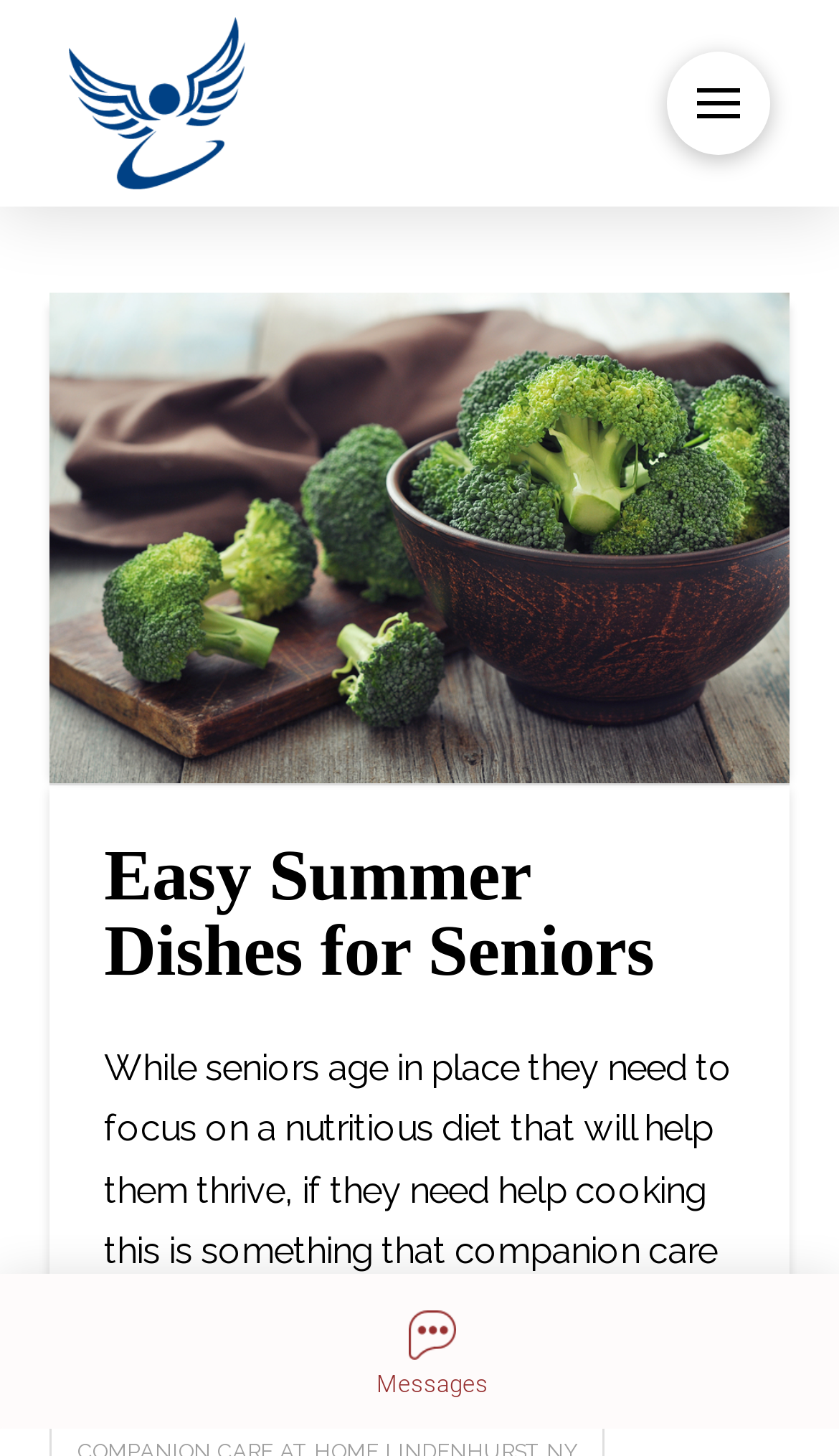Please look at the image and answer the question with a detailed explanation: What is the author's name?

The Root Element's description is 'Pat Ryan, Author at A Gentle Touch Senior Home & Health Center' which indicates that the author's name is Pat Ryan.